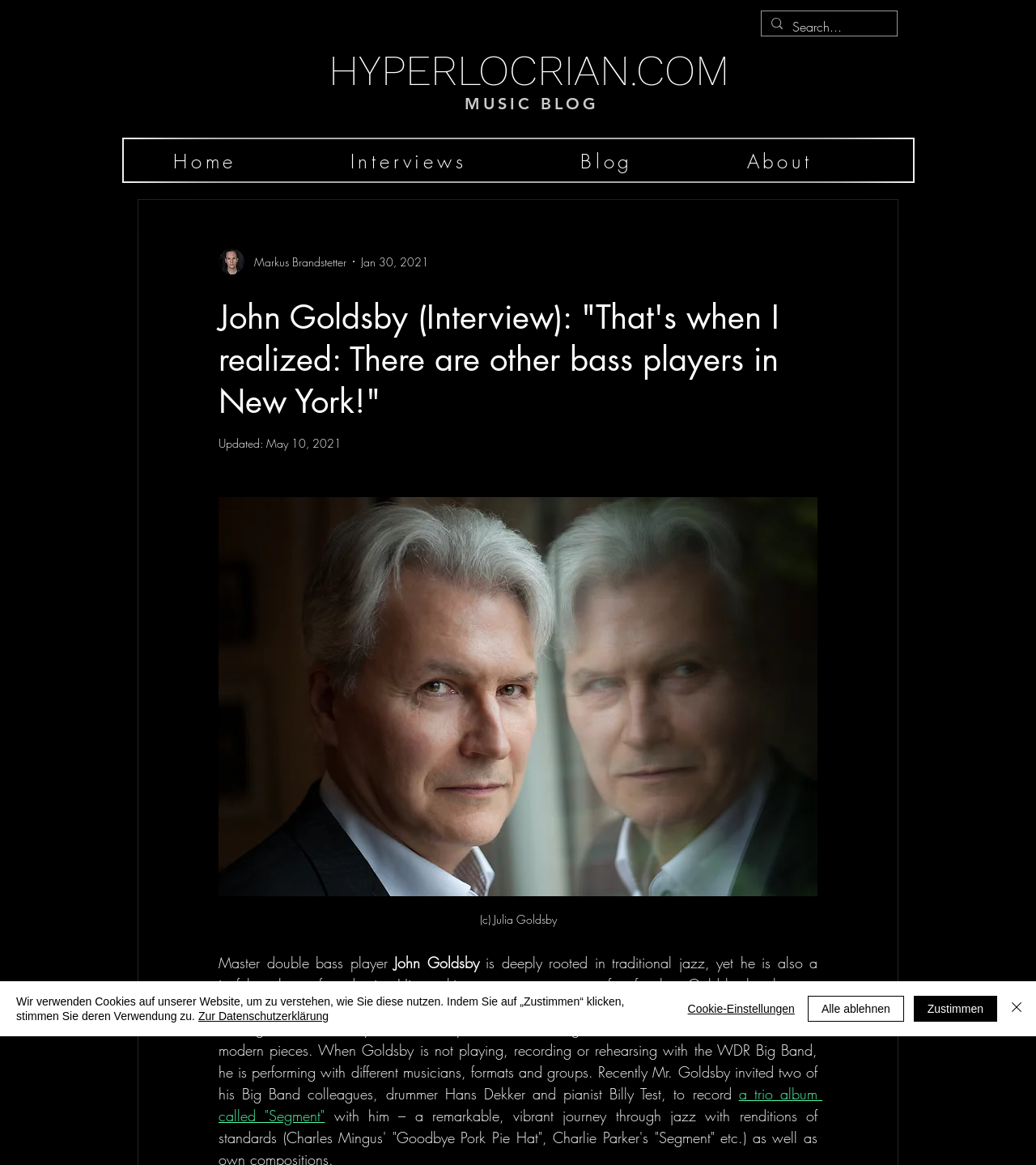Generate a thorough caption detailing the webpage content.

This webpage is about an interview with John Goldsby, a master double bass player. At the top left corner, there is a search bar with a magnifying glass icon and a "Search..." placeholder text. Next to it, there is a small image. On the top right corner, there is a link to "HYPERLOCRIAN.COM" and a heading "MUSIC BLOG" with the writer's picture and the writer's name, Markus Brandstetter, and the date, Jan 30, 2021.

Below the heading, there is a main heading "John Goldsby (Interview): "That's when I realized: There are other bass players in New York!"" with an updated date, May 10, 2021. Underneath, there is a button with a copyright symbol and the name Julia Goldsby, followed by a figcaption.

The main content of the webpage is an interview with John Goldsby, where he talks about his background in traditional jazz and his exploration of modernity. The text describes his working ecosystem and his experiences playing with different musicians and groups. There is a link to a trio album called "Segment" mentioned in the interview.

On the top navigation bar, there are links to "Home", "Interviews", "Blog", and "About". At the bottom of the page, there is a cookie policy alert with buttons to accept, decline, or customize cookie settings. There is also a "Close" button with a close icon.